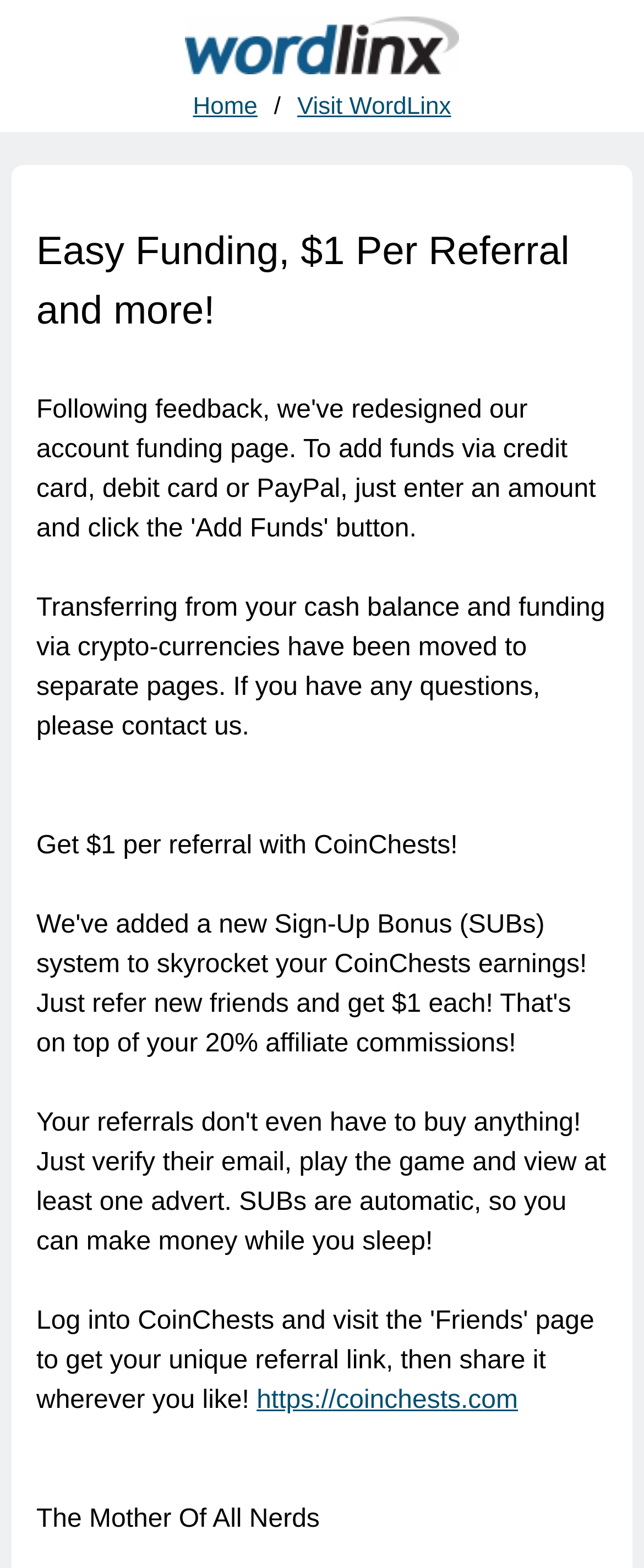Respond to the following question with a brief word or phrase:
What is the alternative way to fund besides cash balance?

Crypto-currencies